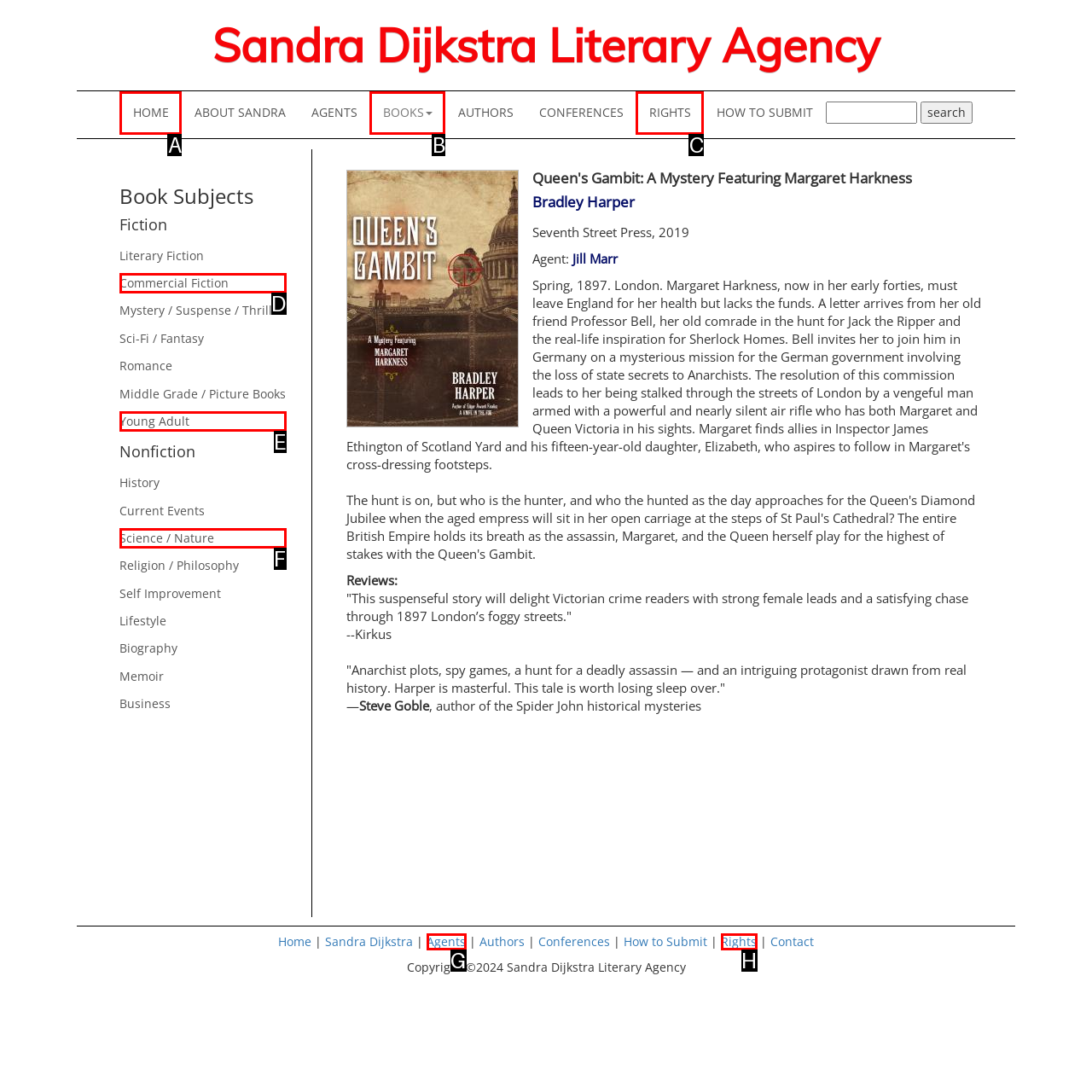Given the element description: Science / Nature, choose the HTML element that aligns with it. Indicate your choice with the corresponding letter.

F